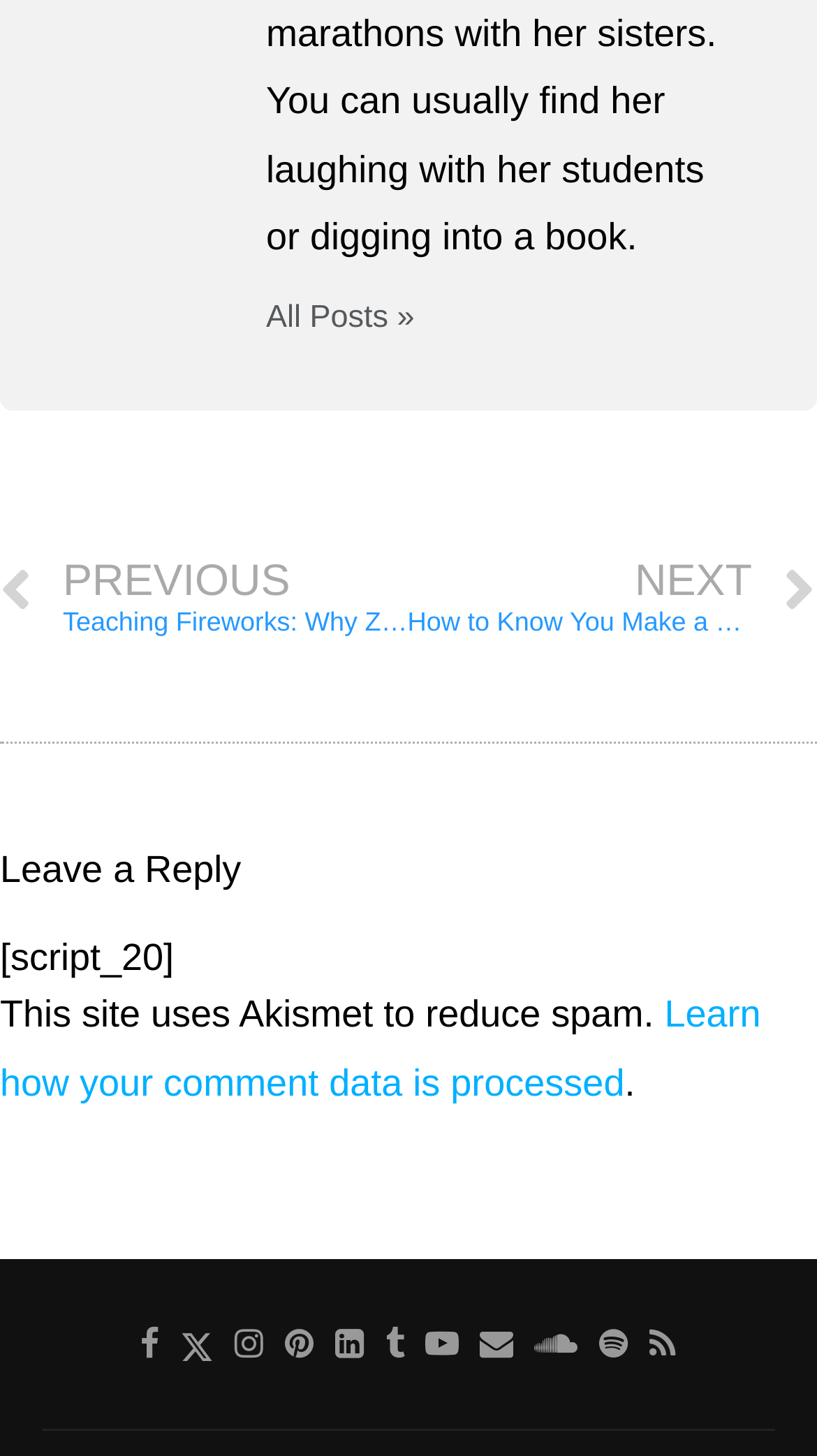Could you determine the bounding box coordinates of the clickable element to complete the instruction: "Go to Bio-Techne品牌 page"? Provide the coordinates as four float numbers between 0 and 1, i.e., [left, top, right, bottom].

None